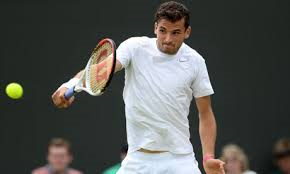What is the athlete about to hit?
Look at the image and construct a detailed response to the question.

The athlete is preparing to hit the tennis ball, which is approaching him at a rapid pace, as described in the caption.